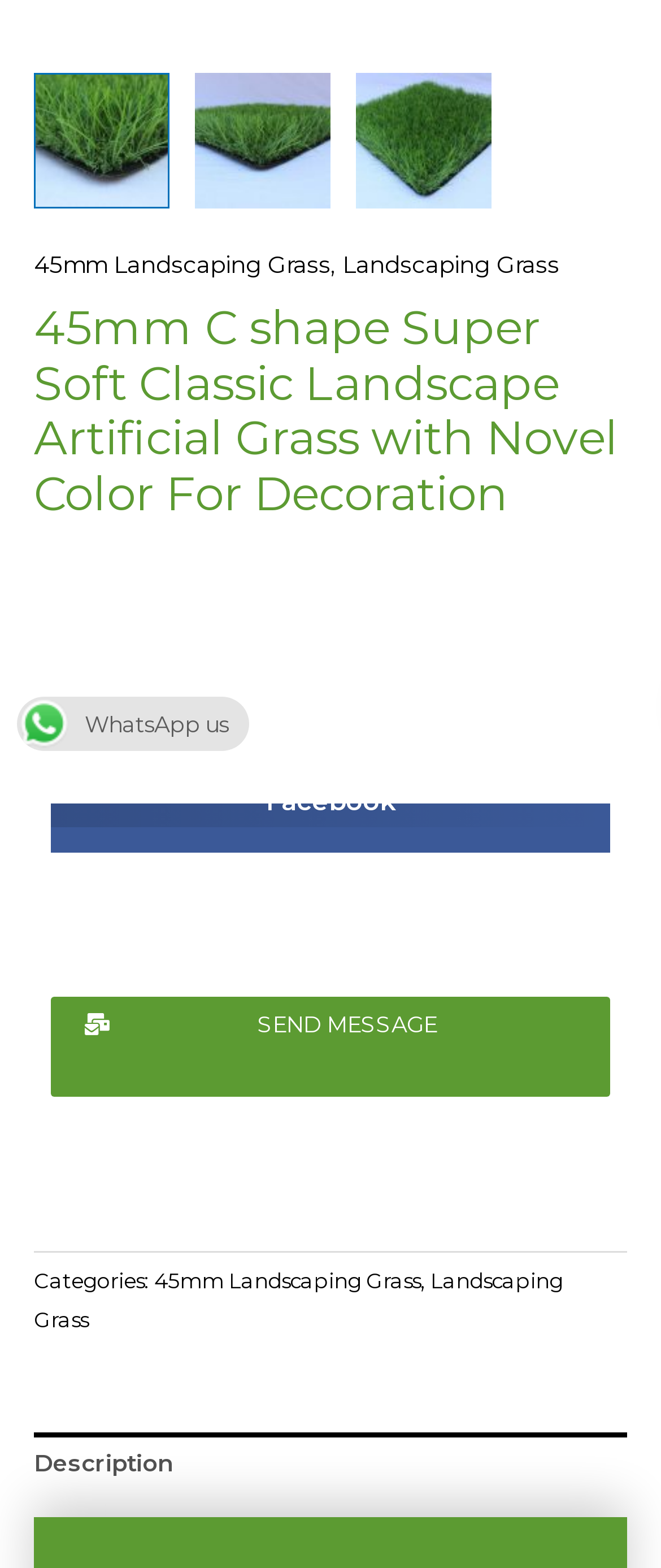Provide the bounding box coordinates of the HTML element described by the text: "Facebook". The coordinates should be in the format [left, top, right, bottom] with values between 0 and 1.

[0.077, 0.512, 0.923, 0.544]